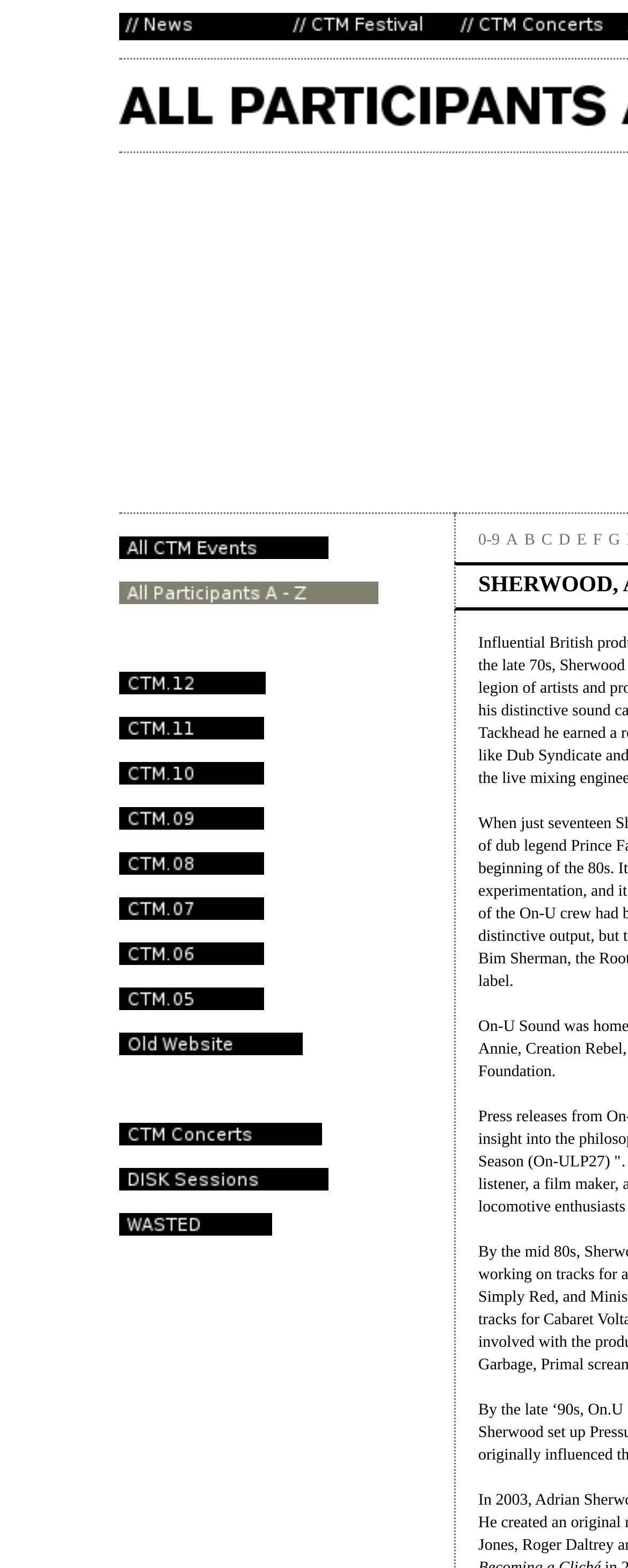Point out the bounding box coordinates of the section to click in order to follow this instruction: "Click on CTM Concerts".

[0.723, 0.014, 0.99, 0.026]